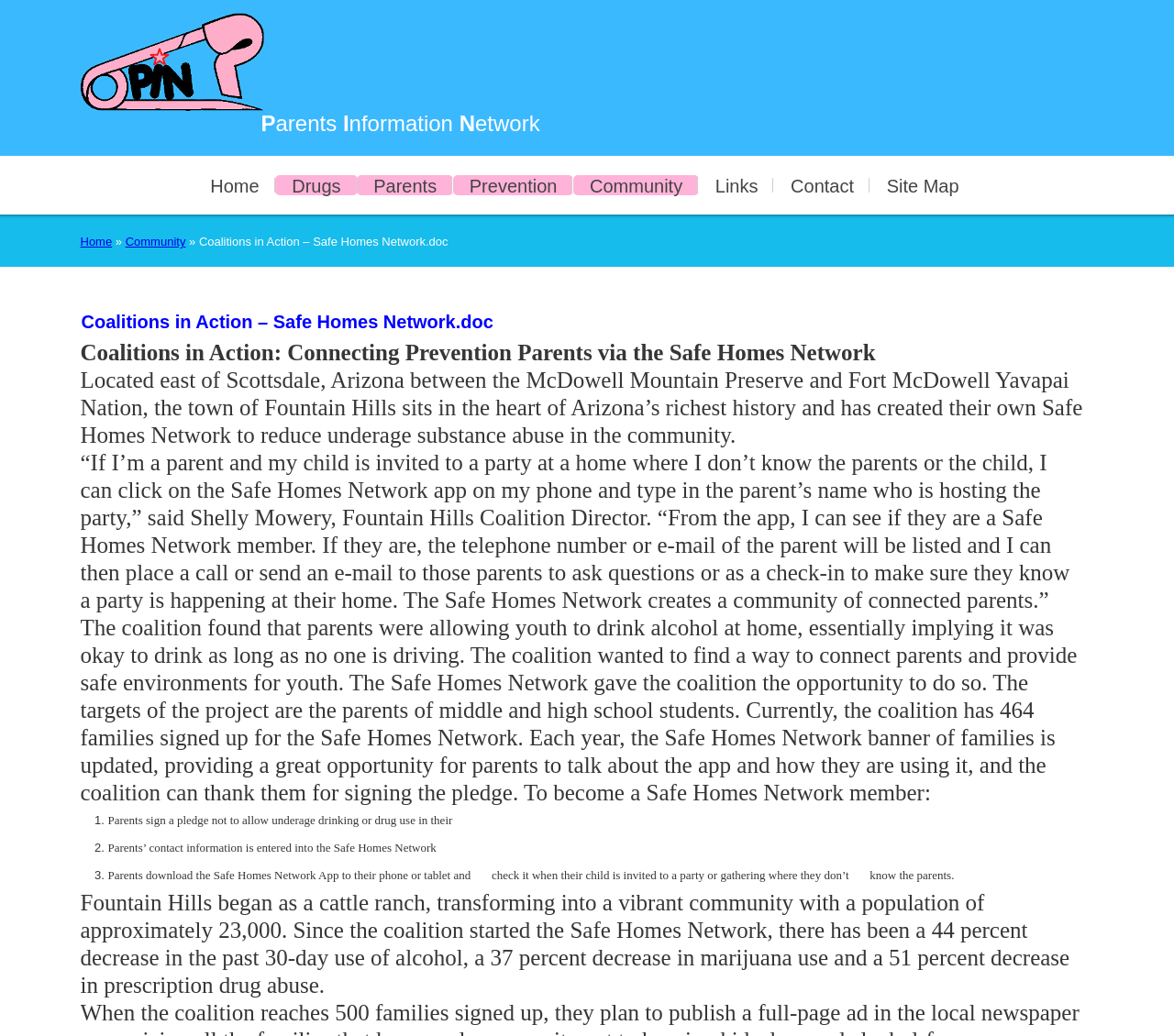Please identify the bounding box coordinates of the element that needs to be clicked to perform the following instruction: "Read about Barishal".

None